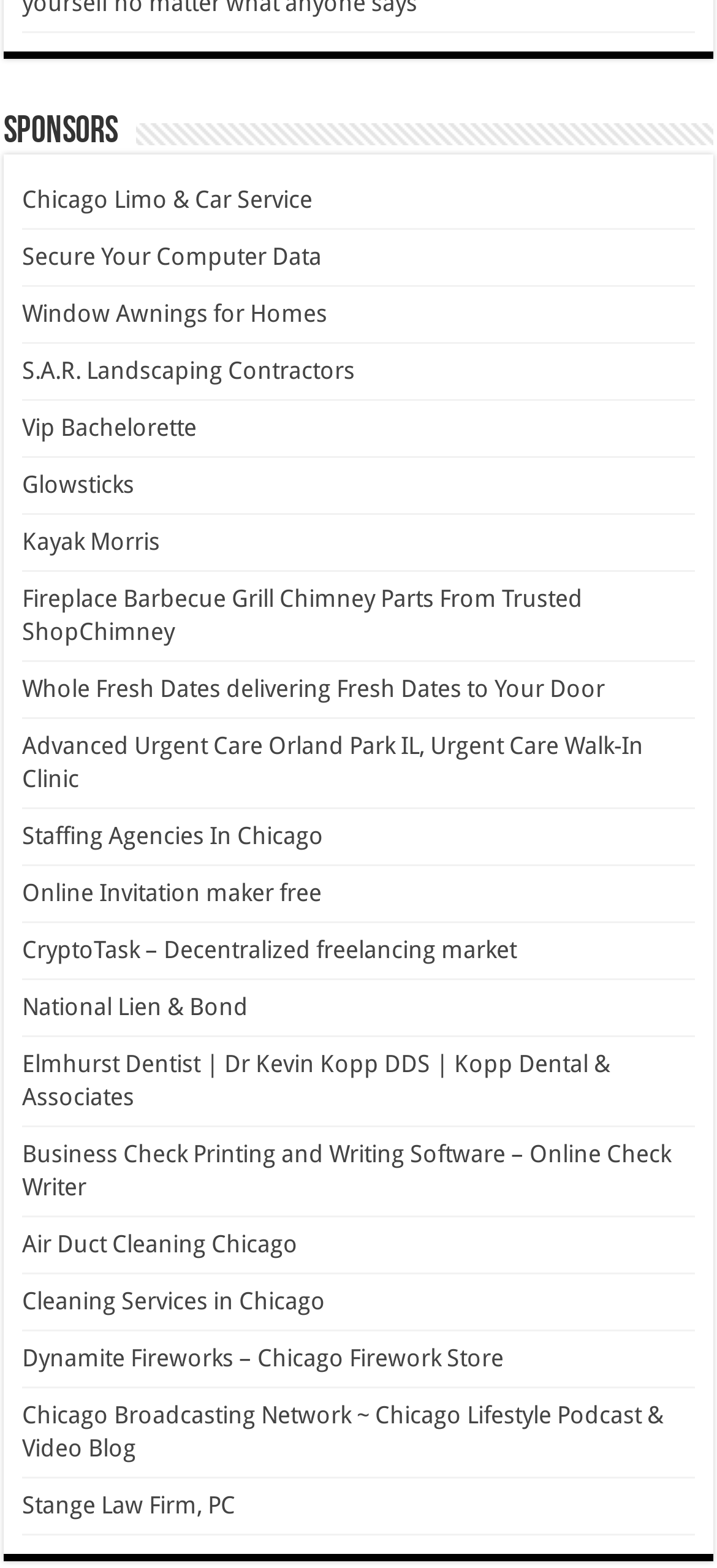What is the last sponsor listed?
We need a detailed and exhaustive answer to the question. Please elaborate.

I looked at the last link under the 'Sponsors' heading, and it is 'Stange Law Firm, PC'.